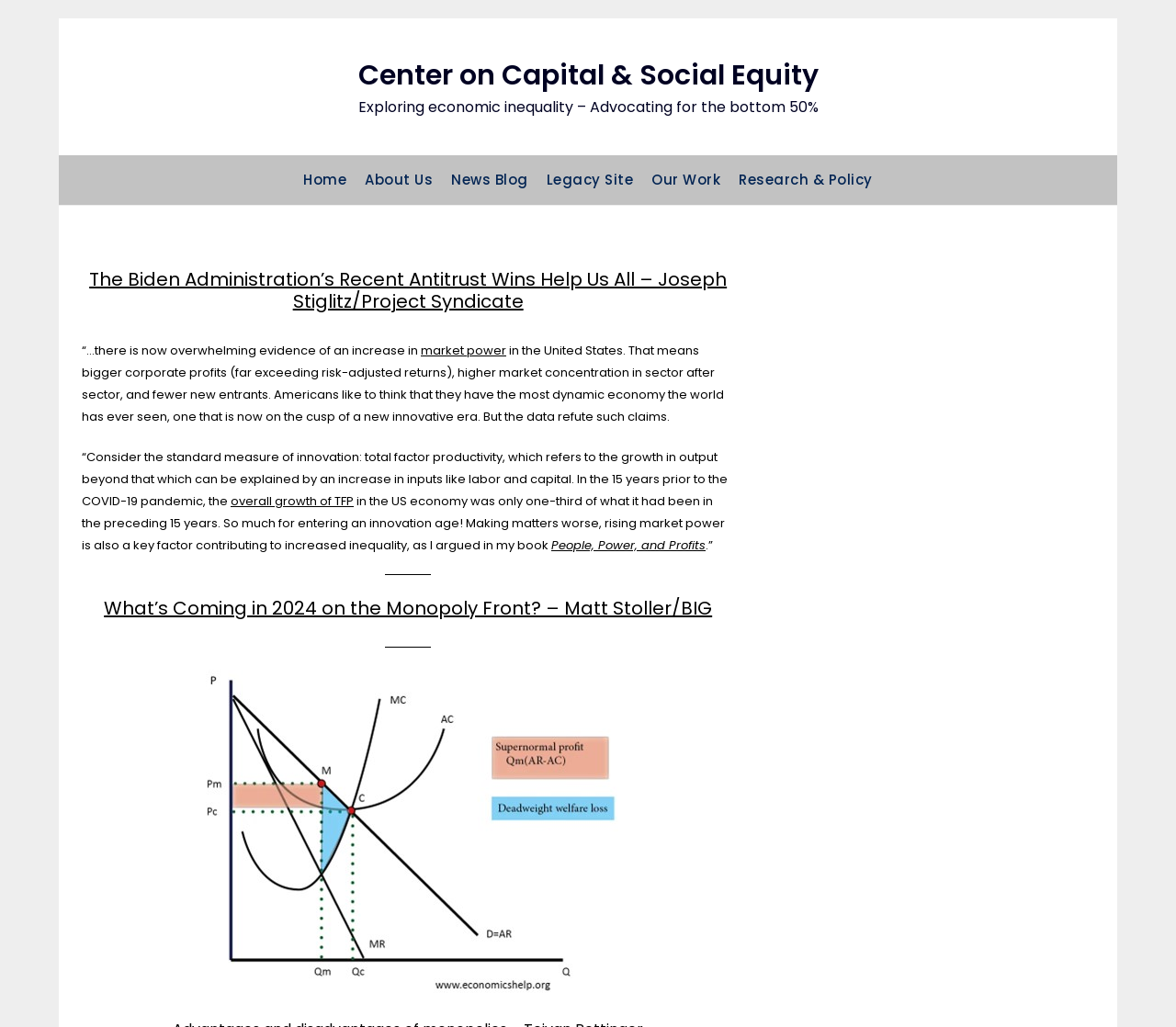Generate a comprehensive caption for the webpage you are viewing.

The webpage appears to be a blog or news article page from the "Center on Capital & Social Equity" website. At the top, there is a header section with a link to the center's homepage, followed by a series of links to other sections of the website, including "About Us", "News Blog", "Legacy Site", "Our Work", and "Research & Policy".

Below the header section, there is a main article with a title "The Biden Administration’s Recent Antitrust Wins Help Us All – Joseph Stiglitz/Project Syndicate". The article begins with a quote "“…there is now overwhelming evidence of an increase in market power in the United States. That means..." and continues with a lengthy text discussing the topic of antitrust and market power in the US economy. The text includes several links to related terms, such as "market power" and "overall growth of TFP", as well as a reference to a book titled "People, Power, and Profits".

The article is divided into sections by horizontal separator lines. Below the main article, there is another article titled "What’s Coming in 2024 on the Monopoly Front? – Matt Stoller/BIG". At the bottom of the page, there is a large figure or image that takes up most of the width of the page.

On the top-right side of the page, there is a link to the "Center on Capital & Social Equity" with a brief description "Exploring economic inequality – Advocating for the bottom 50%".